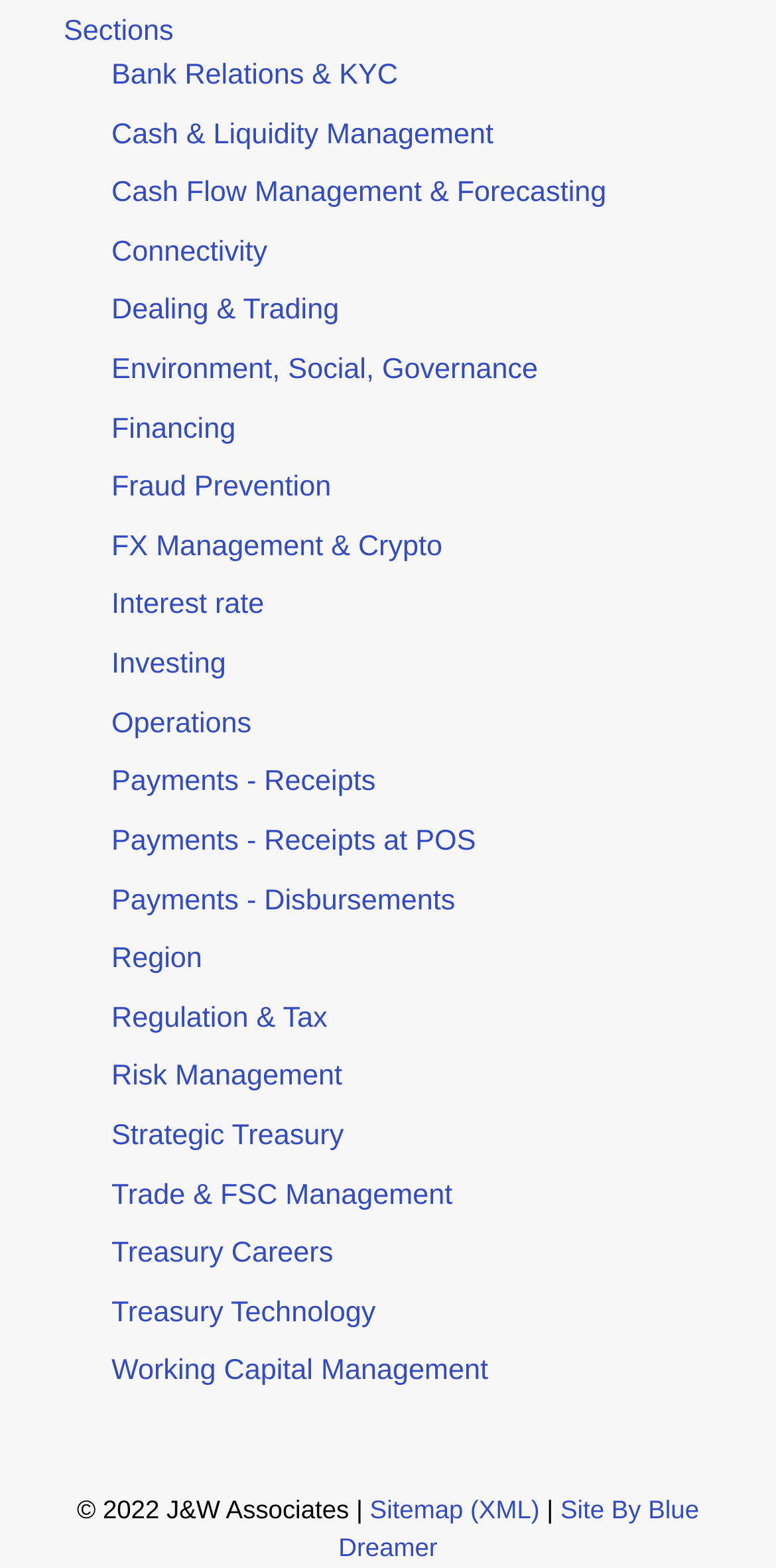What is the copyright year mentioned at the bottom?
Provide an in-depth and detailed answer to the question.

I looked at the bottom of the webpage and found the copyright information, which mentions the year 2022.